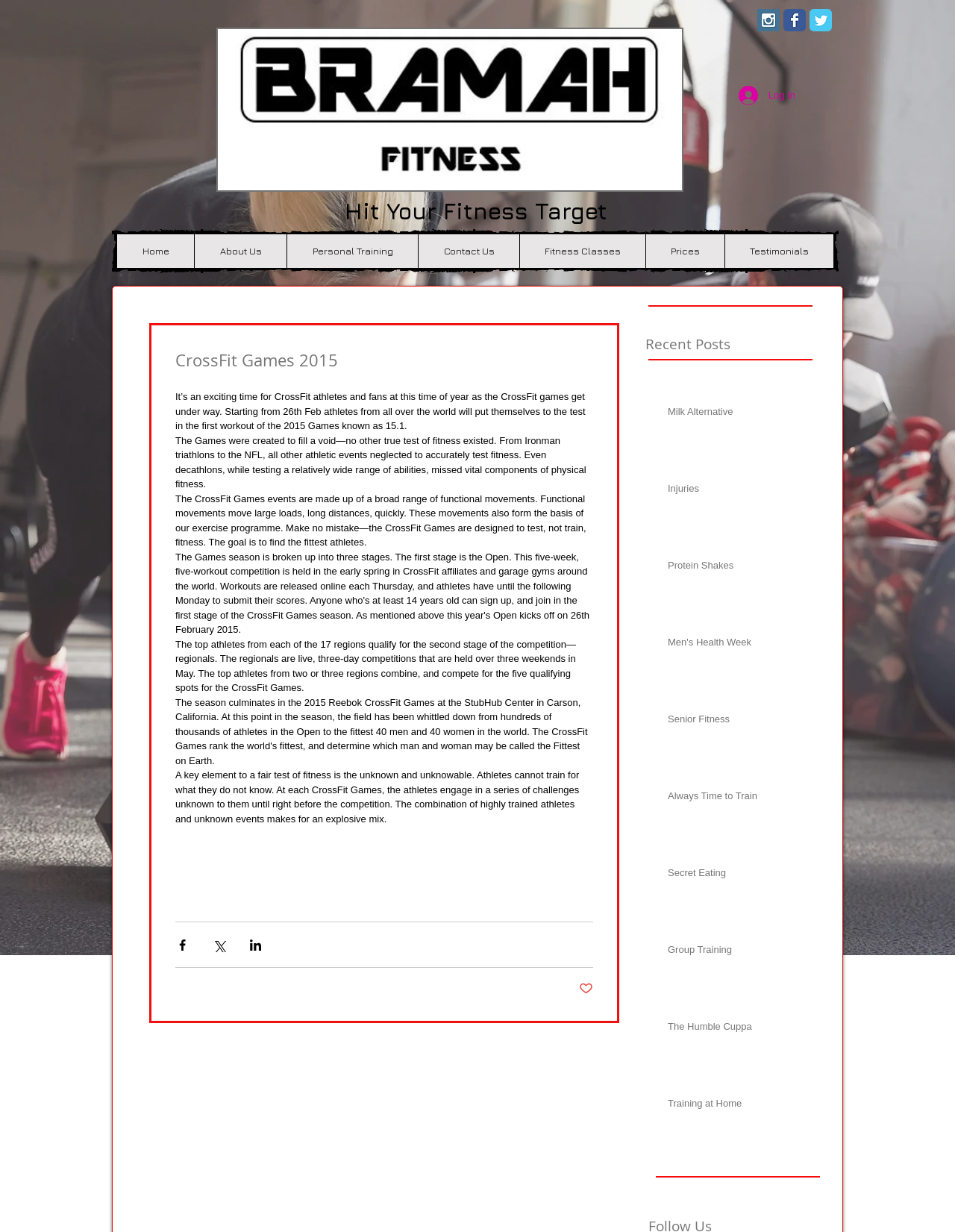Find the bounding box coordinates of the clickable region needed to perform the following instruction: "Read the article about Milk Alternative". The coordinates should be provided as four float numbers between 0 and 1, i.e., [left, top, right, bottom].

[0.699, 0.329, 0.841, 0.345]